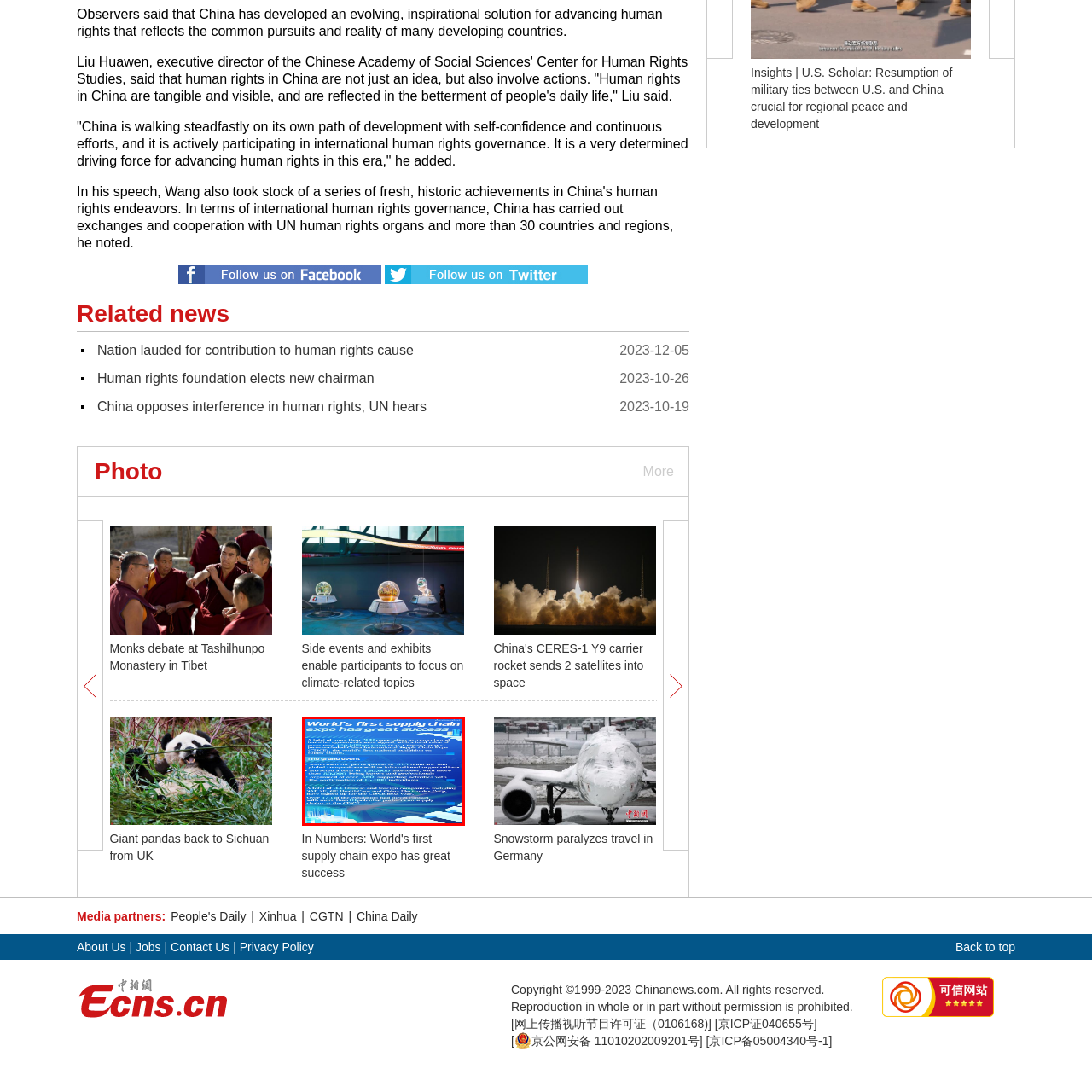Generate a detailed description of the image highlighted within the red border.

The image provides a visual summary of the groundbreaking event titled "World's First Supply Chain Expo," which has been recognized for its significant success. The backdrop features a dynamic design with blue hues, representing modernity and innovation in the supply chain industry. 

Text overlay highlights key aspects of the expo, celebrating the participation of over 600 companies from diverse sectors and nations, emphasizing the international collaboration fostered at this event. It notes the impact of the expo on global supply chain practices and showcases various discussions and presentations aimed at addressing contemporary challenges and promoting advancements in supply chain technology.

Overall, this image encapsulates the essence of a pioneering event that positions itself as a pivotal moment for supply chain innovation and collaboration across the globe.